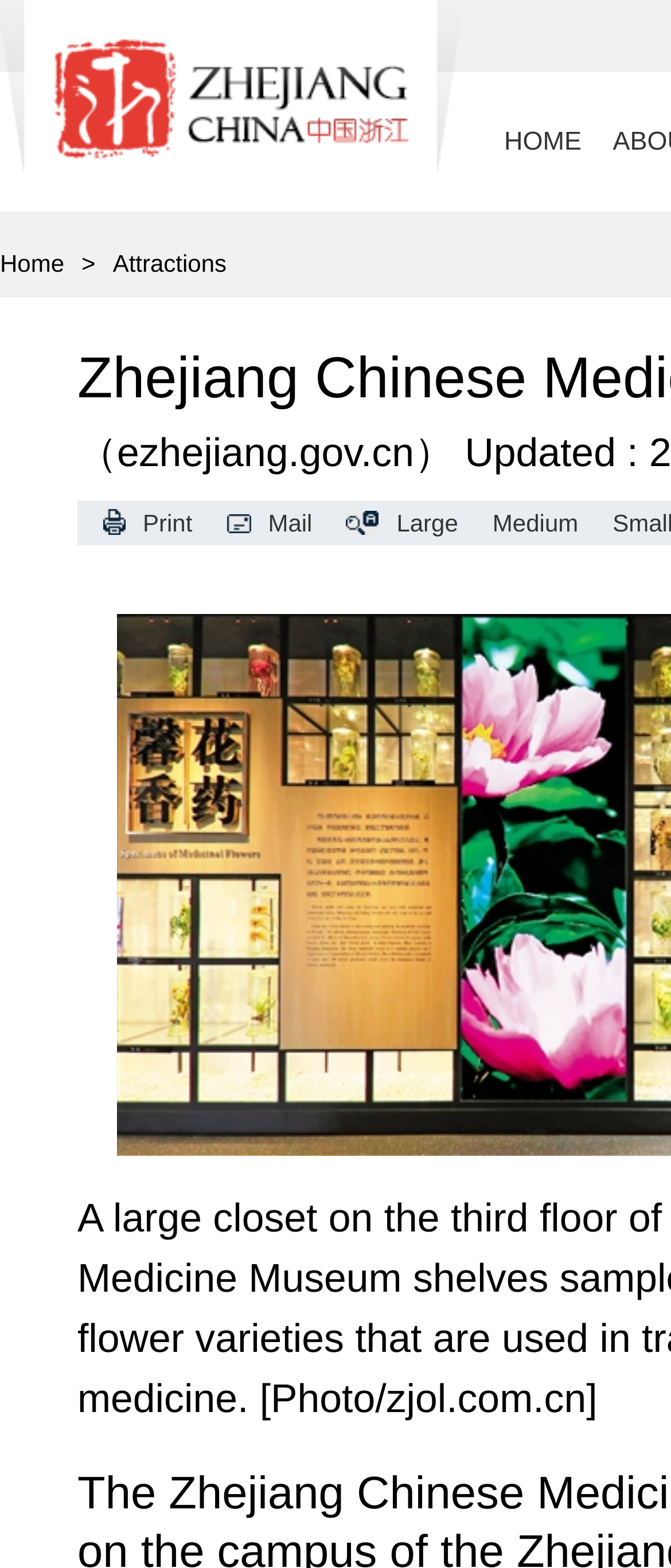What is the language of the webpage?
Look at the screenshot and respond with a single word or phrase.

Chinese and English